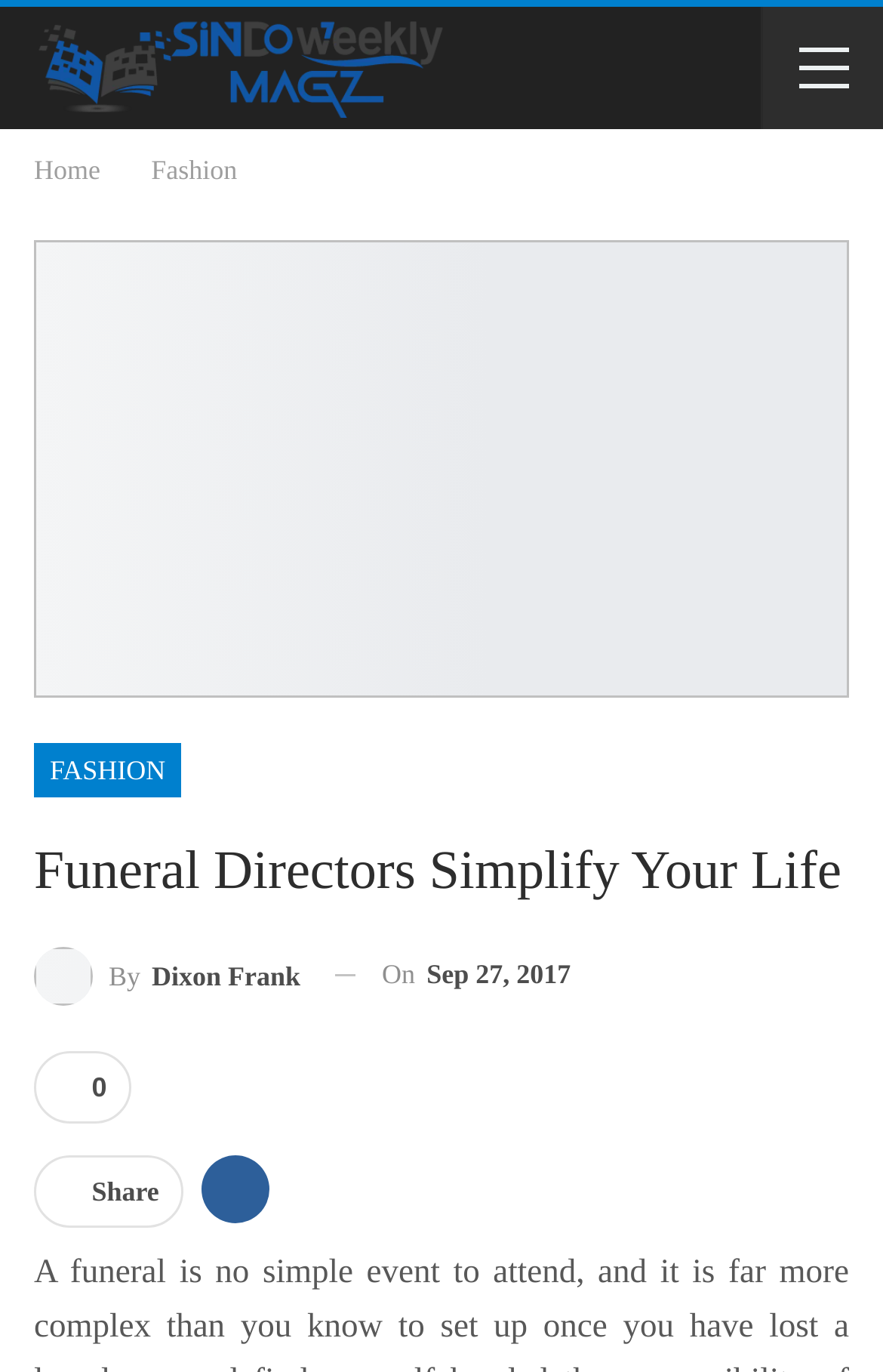Create an in-depth description of the webpage, covering main sections.

The webpage appears to be an article or blog post about funeral directors, with the title "Funeral Directors Simplify Your Life". At the top of the page, there is a small image with a caption "Sindo Weekly-Magazine Good Things Come To Those Who Wait." Below the image, there is a navigation bar with breadcrumbs, containing links to "Home" and "Fashion".

The main content of the page is divided into sections. The first section has a heading with the same title as the page, "Funeral Directors Simplify Your Life". Below the heading, there is a link to the author, "By Dixon Frank", and a timestamp indicating that the article was published on September 27, 2017.

To the right of the timestamp, there is a link with a number "0", which may indicate the number of comments or shares. Below this link, there is a "Share" button with a social media icon.

The article itself is not explicitly described in the accessibility tree, but based on the meta description, it appears to discuss the complexities of attending and setting up a funeral after losing a loved one.